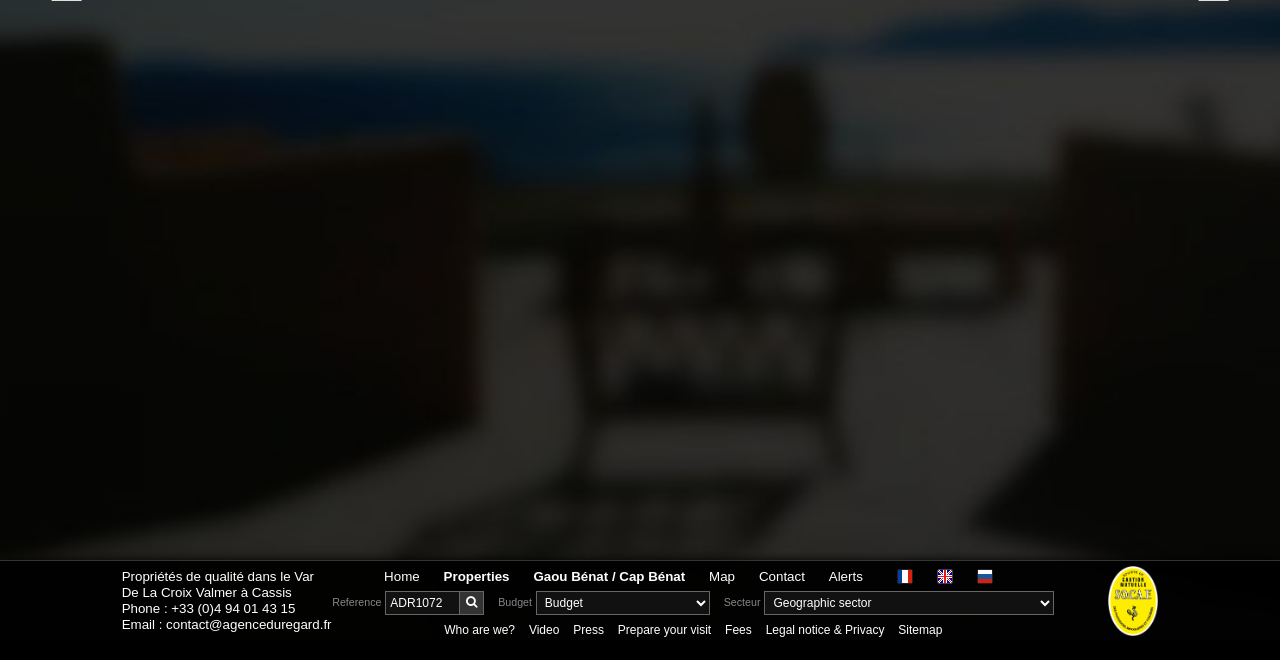From the element description Michael Shapiro’s Upcoming Appearances, predict the bounding box coordinates of the UI element. The coordinates must be specified in the format (top-left x, top-left y, bottom-right x, bottom-right y) and should be within the 0 to 1 range.

None